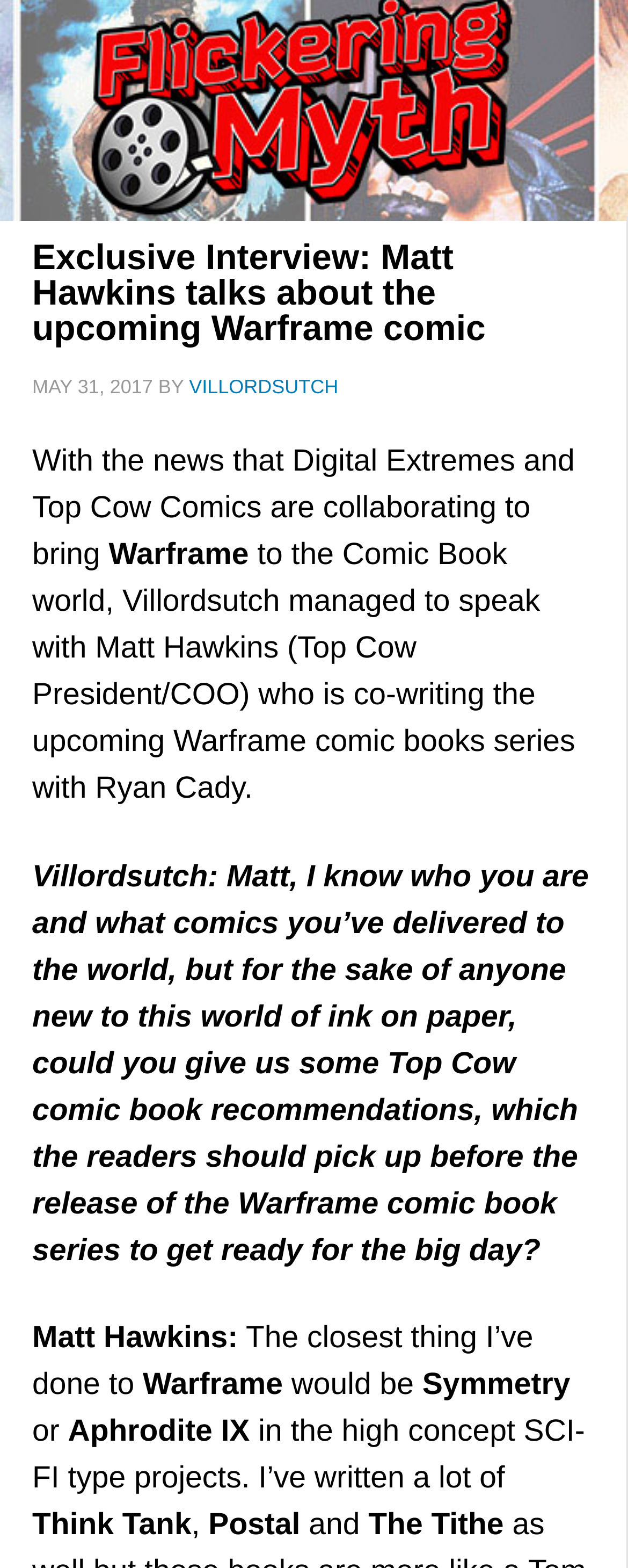What is the principal heading displayed on the webpage?

Exclusive Interview: Matt Hawkins talks about the upcoming Warframe comic